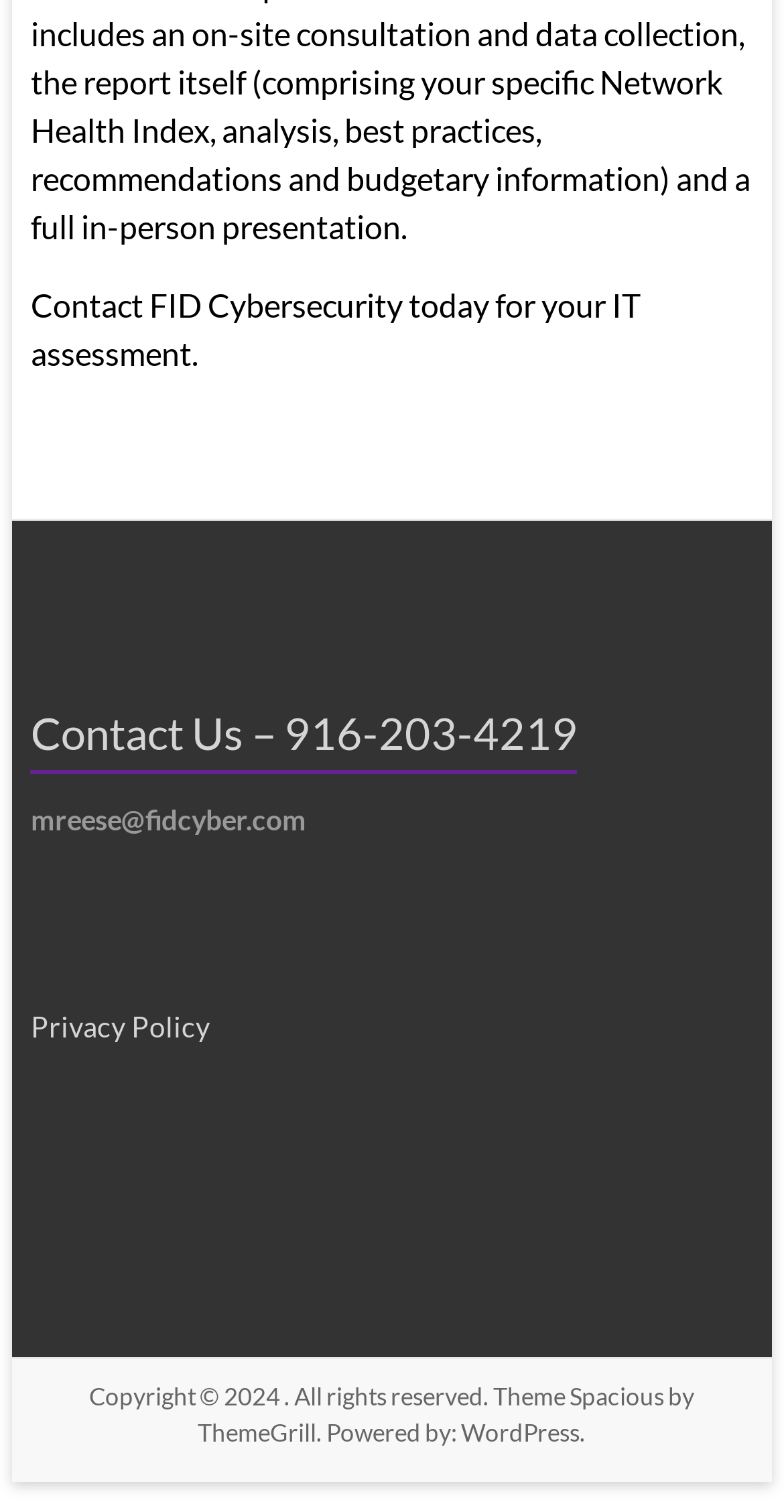Bounding box coordinates are specified in the format (top-left x, top-left y, bottom-right x, bottom-right y). All values are floating point numbers bounded between 0 and 1. Please provide the bounding box coordinate of the region this sentence describes: Privacy Policy

[0.039, 0.667, 0.267, 0.69]